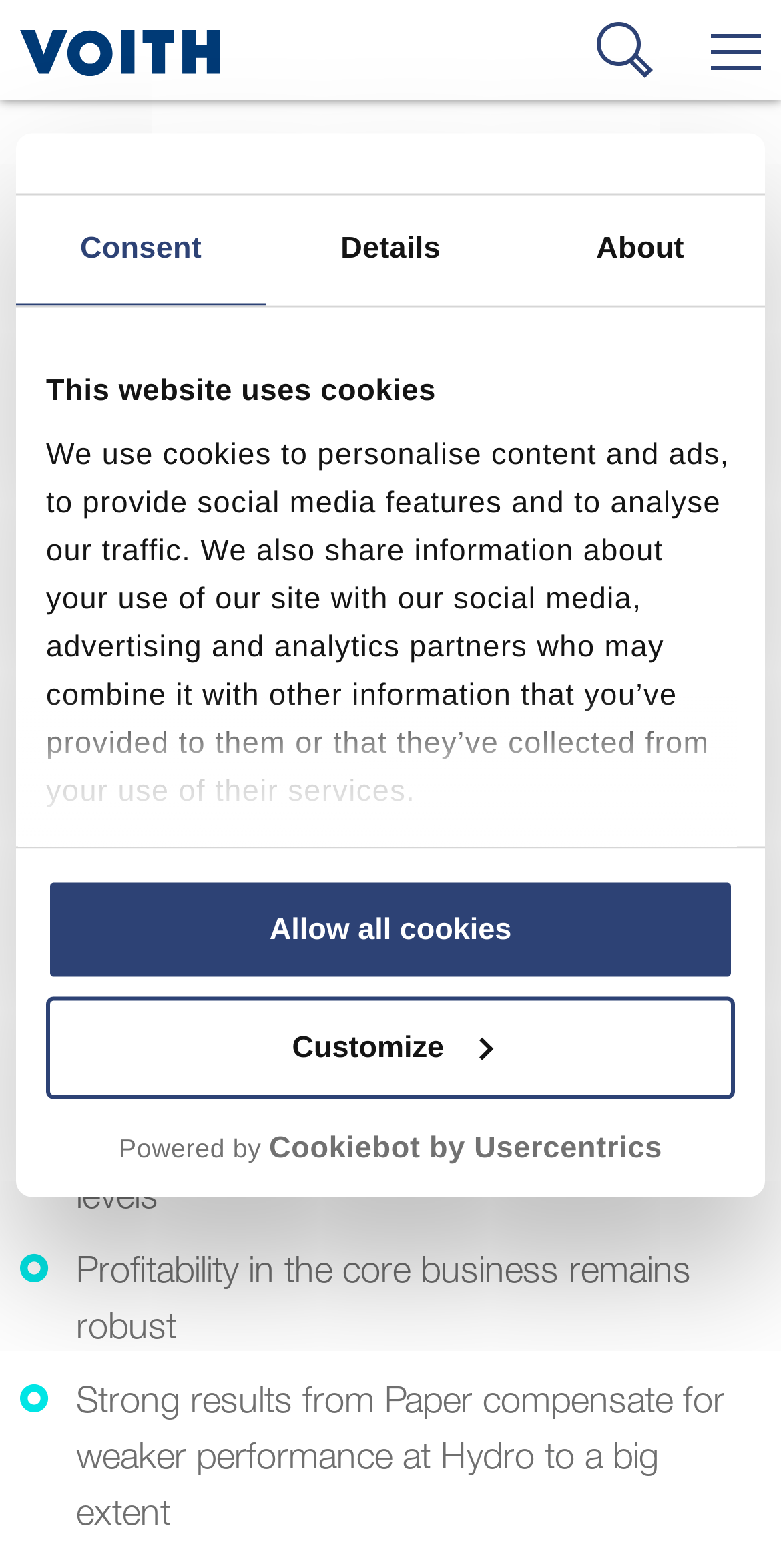Pinpoint the bounding box coordinates of the clickable area needed to execute the instruction: "Click the 'Voith' link". The coordinates should be specified as four float numbers between 0 and 1, i.e., [left, top, right, bottom].

[0.026, 0.021, 0.282, 0.044]